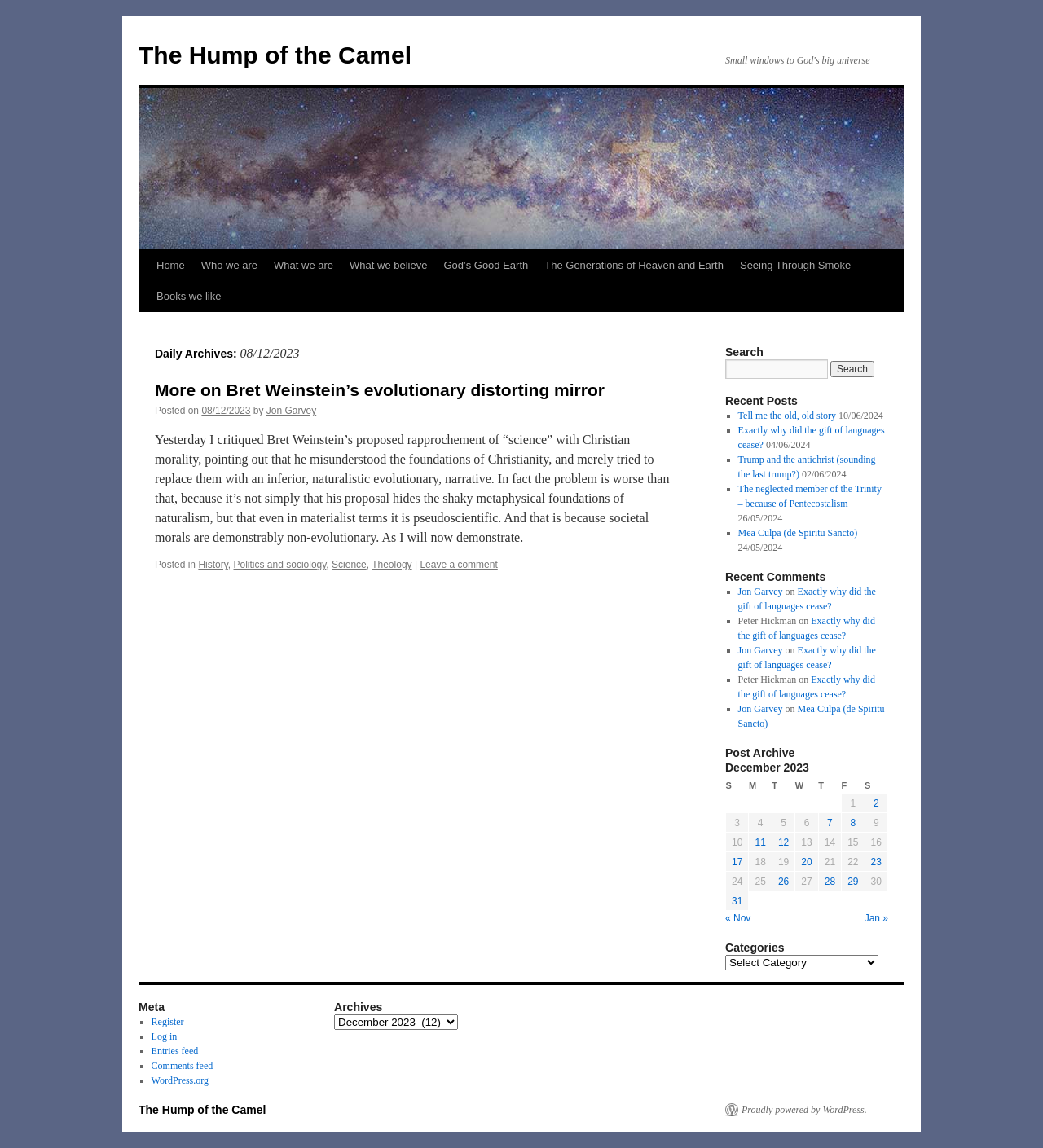Please determine and provide the text content of the webpage's heading.

Daily Archives: 08/12/2023